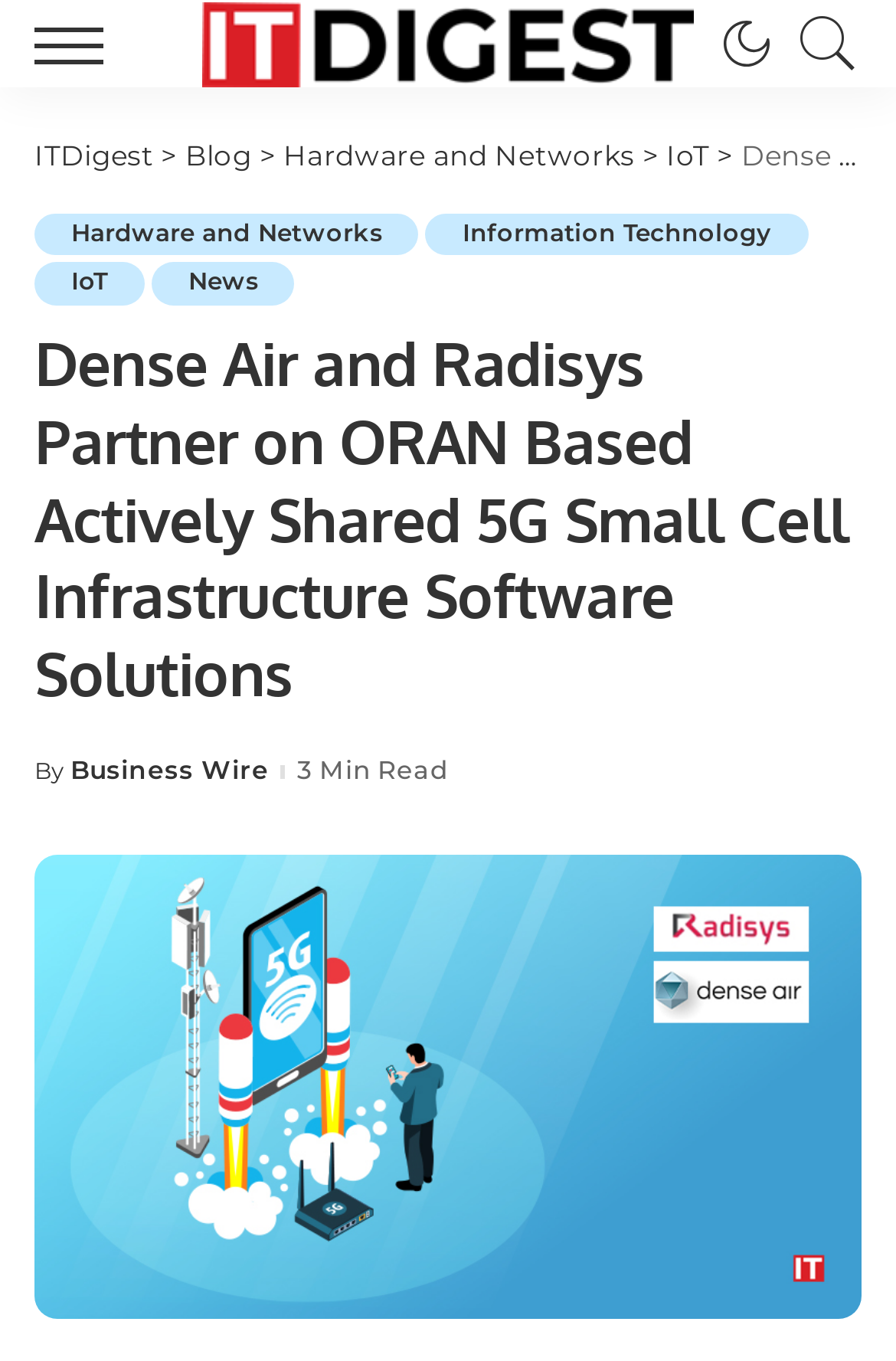Given the webpage screenshot, identify the bounding box of the UI element that matches this description: "aria-label="Search" title="Search"".

[0.859, 0.0, 0.962, 0.064]